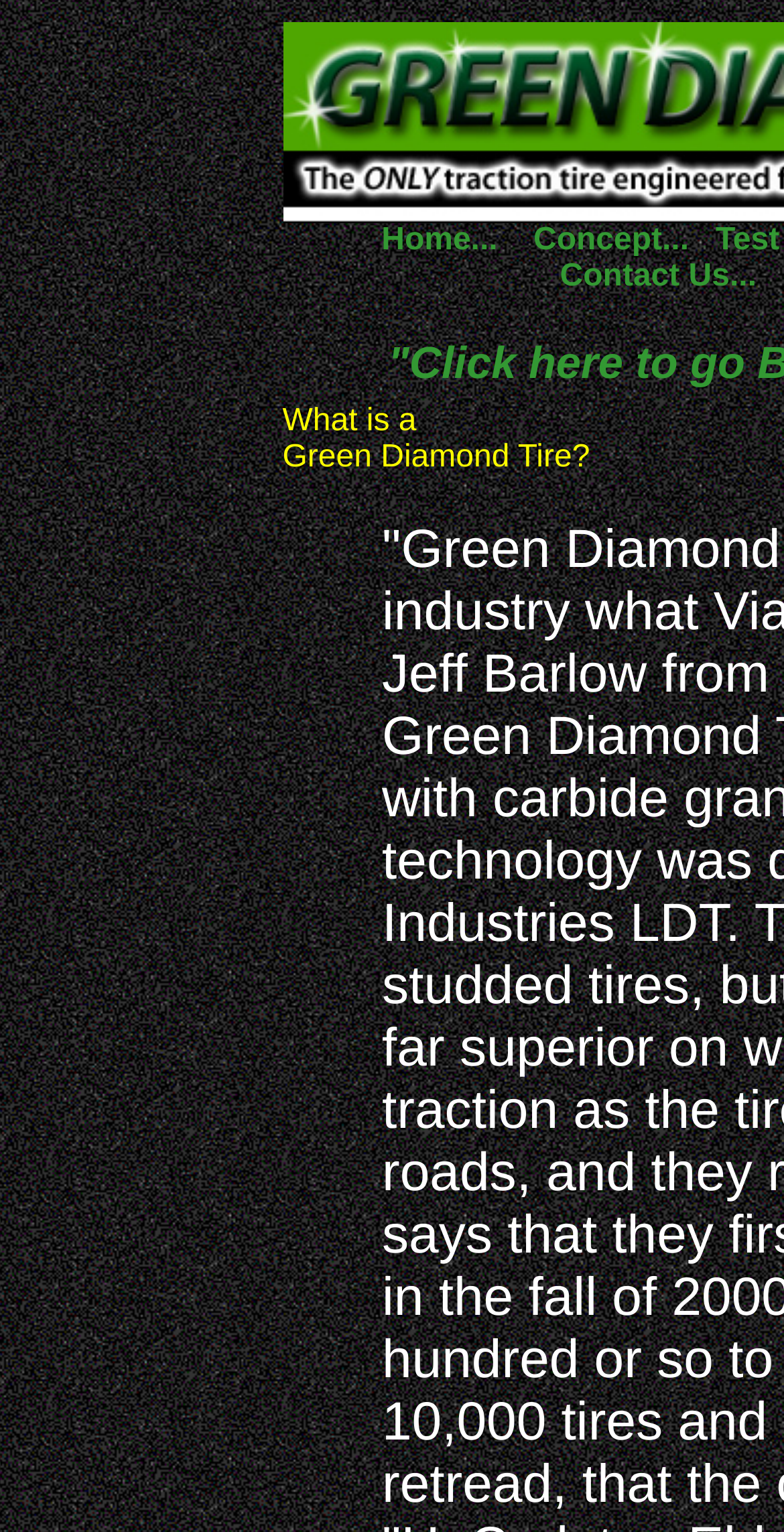Provide a short answer using a single word or phrase for the following question: 
Is there a link to 'Concept'?

Yes